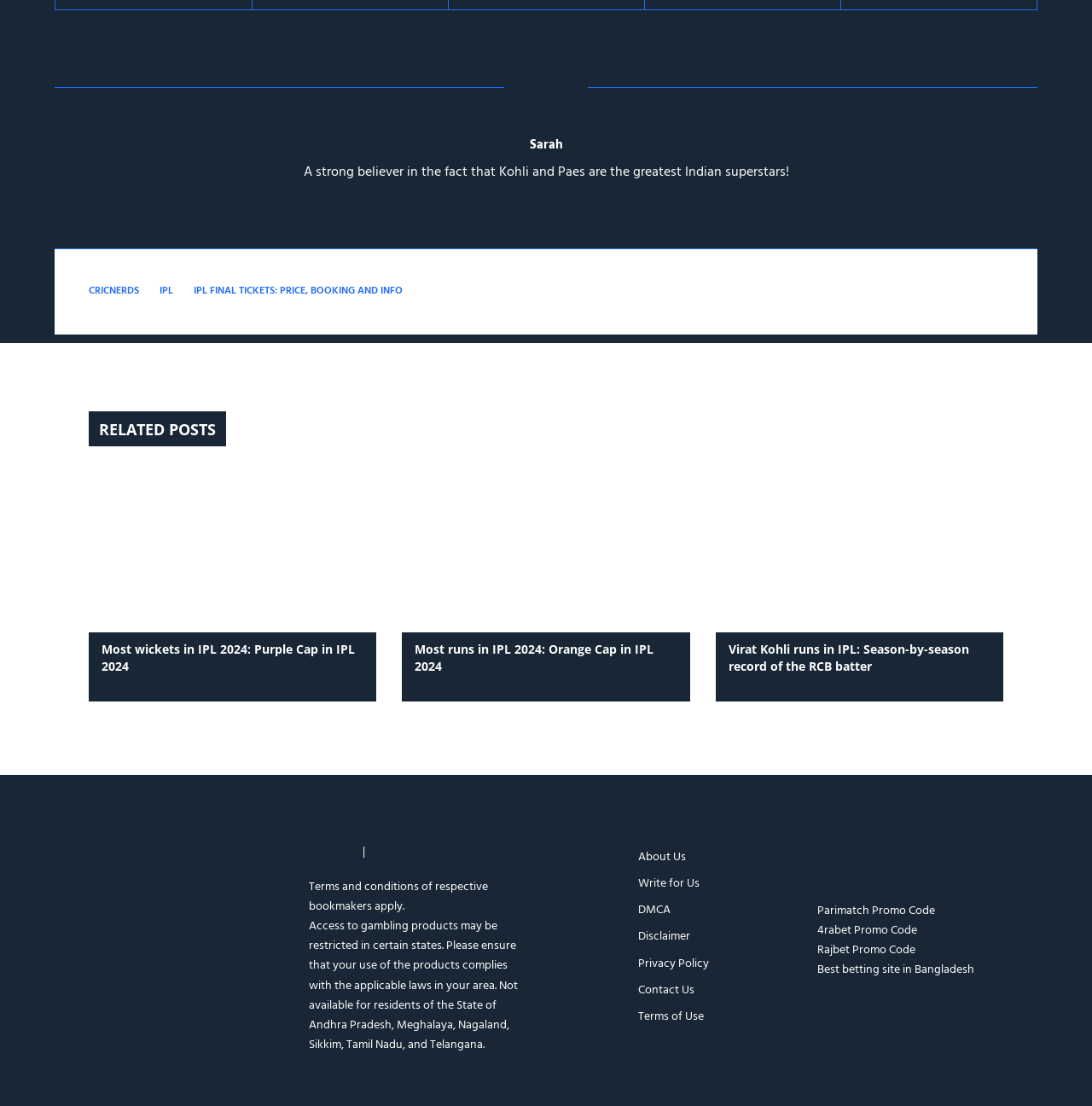Identify the bounding box coordinates of the specific part of the webpage to click to complete this instruction: "Learn about the most wickets in IPL 2024".

[0.081, 0.424, 0.345, 0.571]